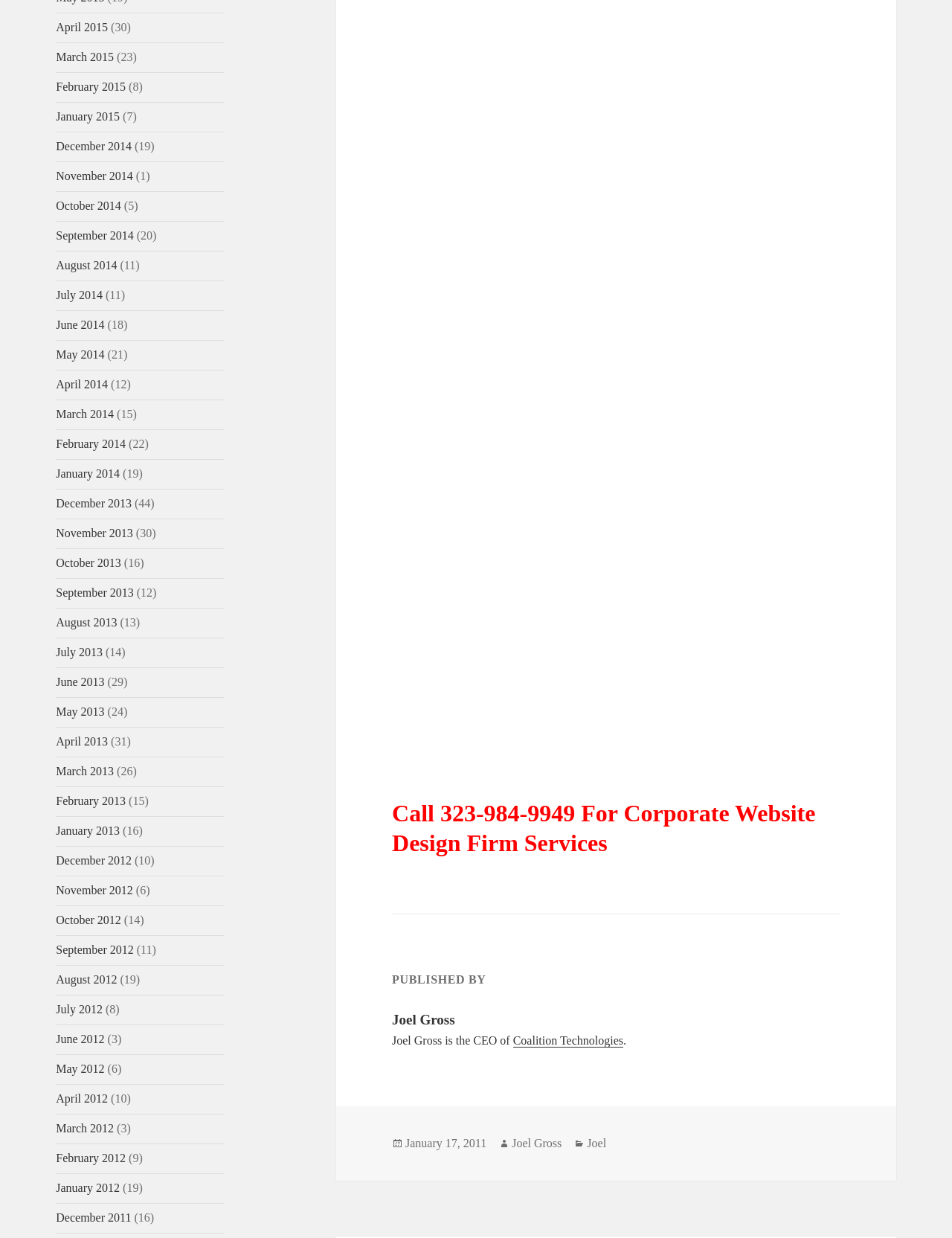Can you identify the bounding box coordinates of the clickable region needed to carry out this instruction: 'View January 2015'? The coordinates should be four float numbers within the range of 0 to 1, stated as [left, top, right, bottom].

[0.059, 0.089, 0.126, 0.099]